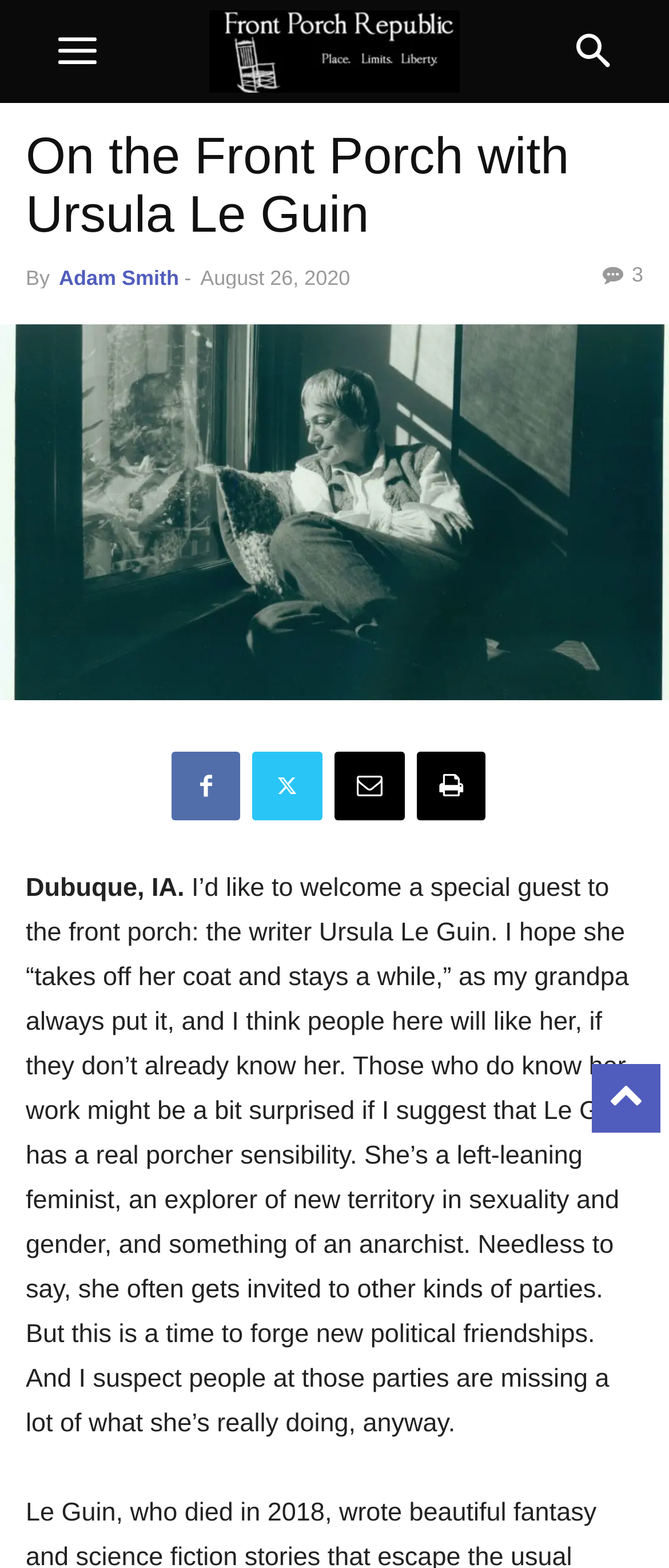Please locate the clickable area by providing the bounding box coordinates to follow this instruction: "View the image from ca-times.brightspotcdn.com".

[0.0, 0.207, 1.0, 0.447]